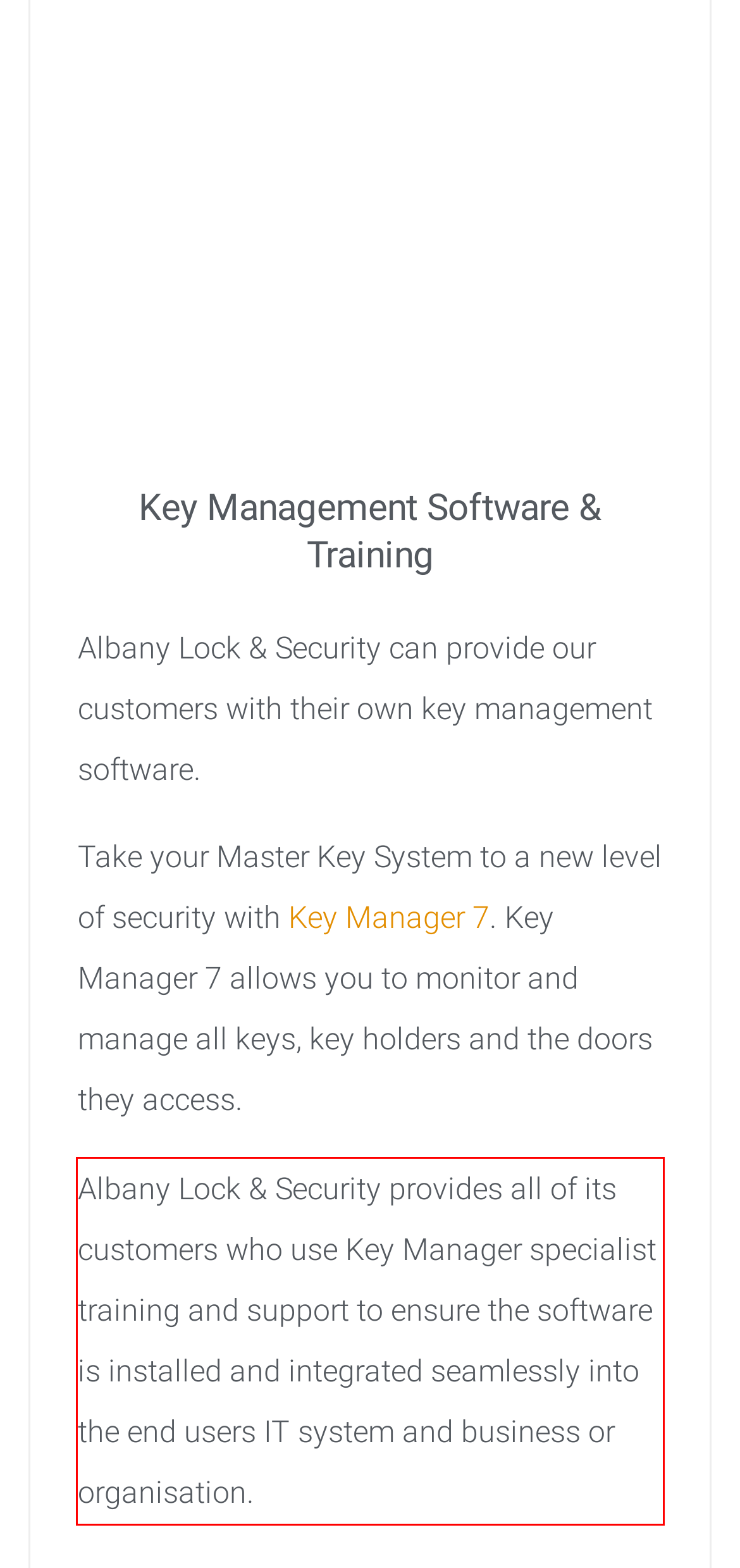Identify the text within the red bounding box on the webpage screenshot and generate the extracted text content.

Albany Lock & Security provides all of its customers who use Key Manager specialist training and support to ensure the software is installed and integrated seamlessly into the end users IT system and business or organisation.